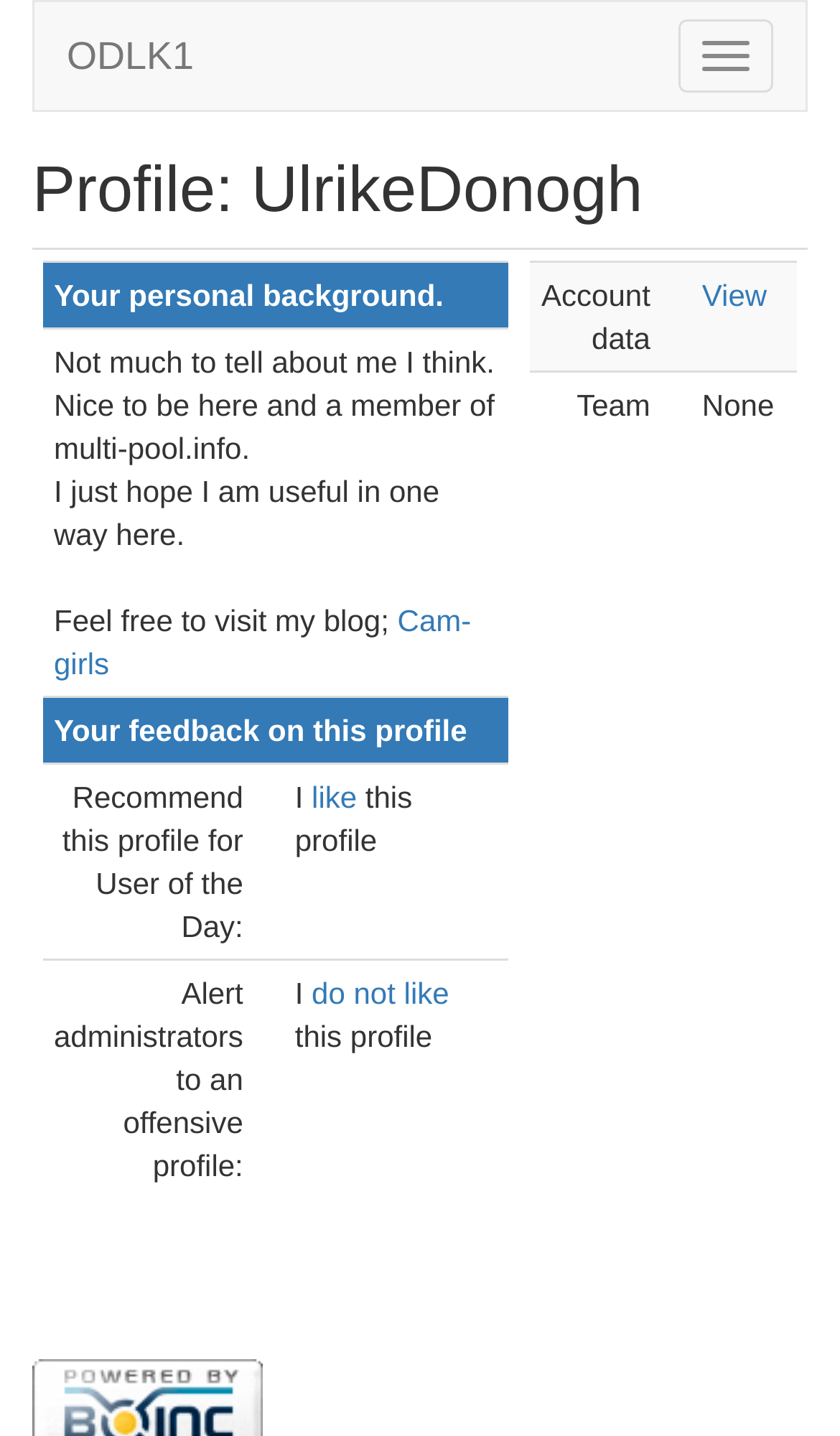Answer the following query with a single word or phrase:
What is the profile owner's team membership?

None